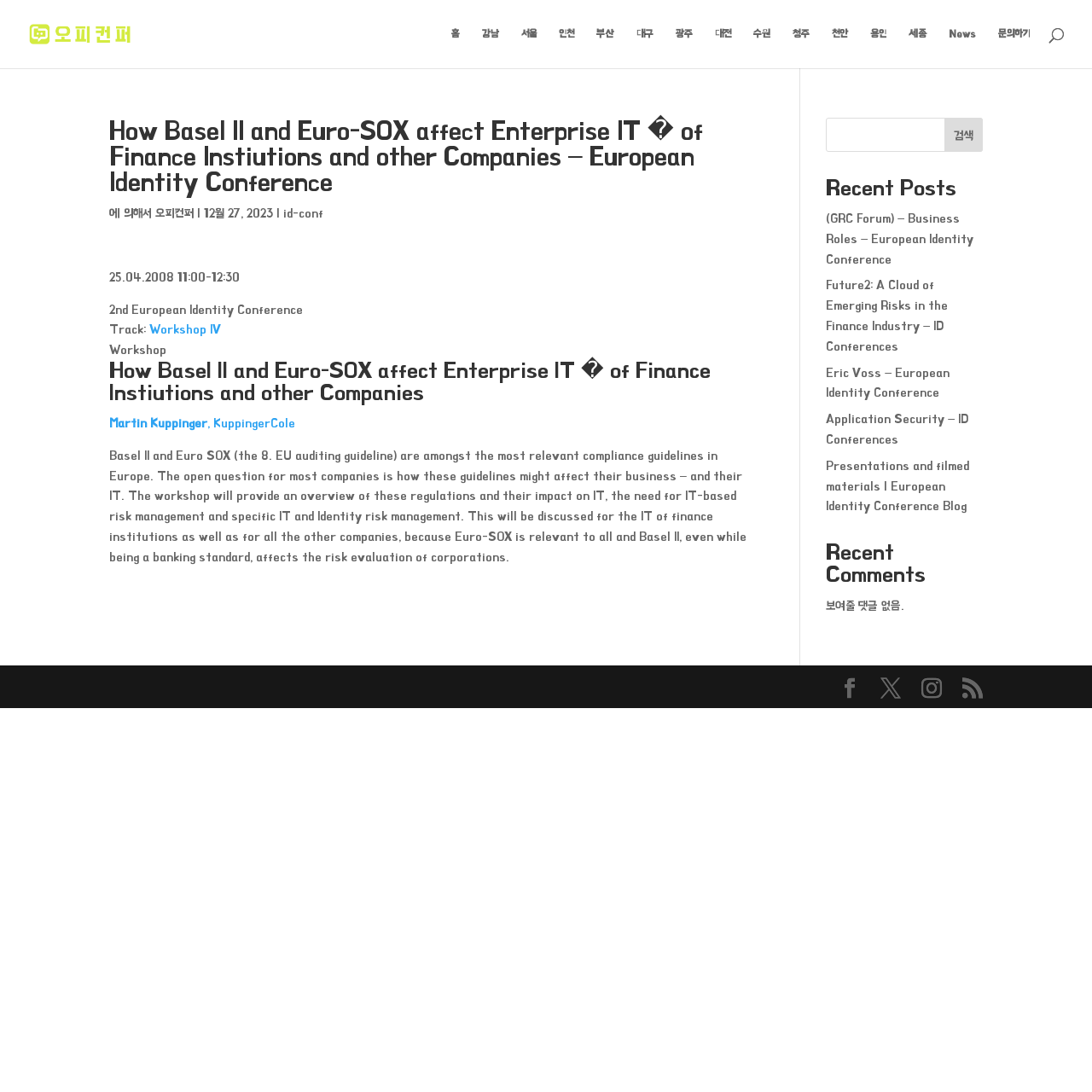Please find and report the bounding box coordinates of the element to click in order to perform the following action: "Check the recent posts". The coordinates should be expressed as four float numbers between 0 and 1, in the format [left, top, right, bottom].

[0.756, 0.162, 0.9, 0.191]